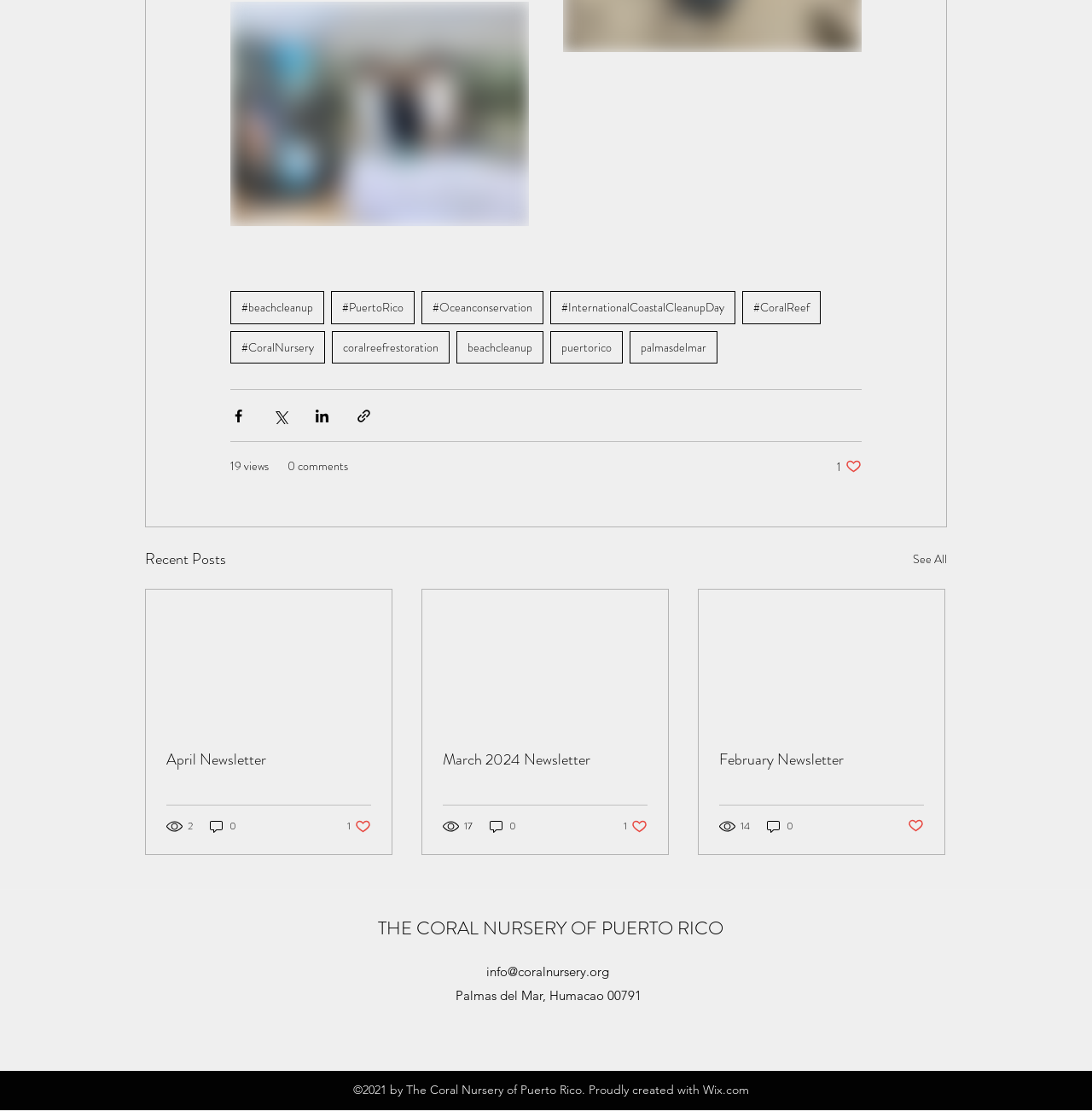Please locate the bounding box coordinates of the element that should be clicked to achieve the given instruction: "Click on the Share via Facebook button".

[0.211, 0.367, 0.226, 0.381]